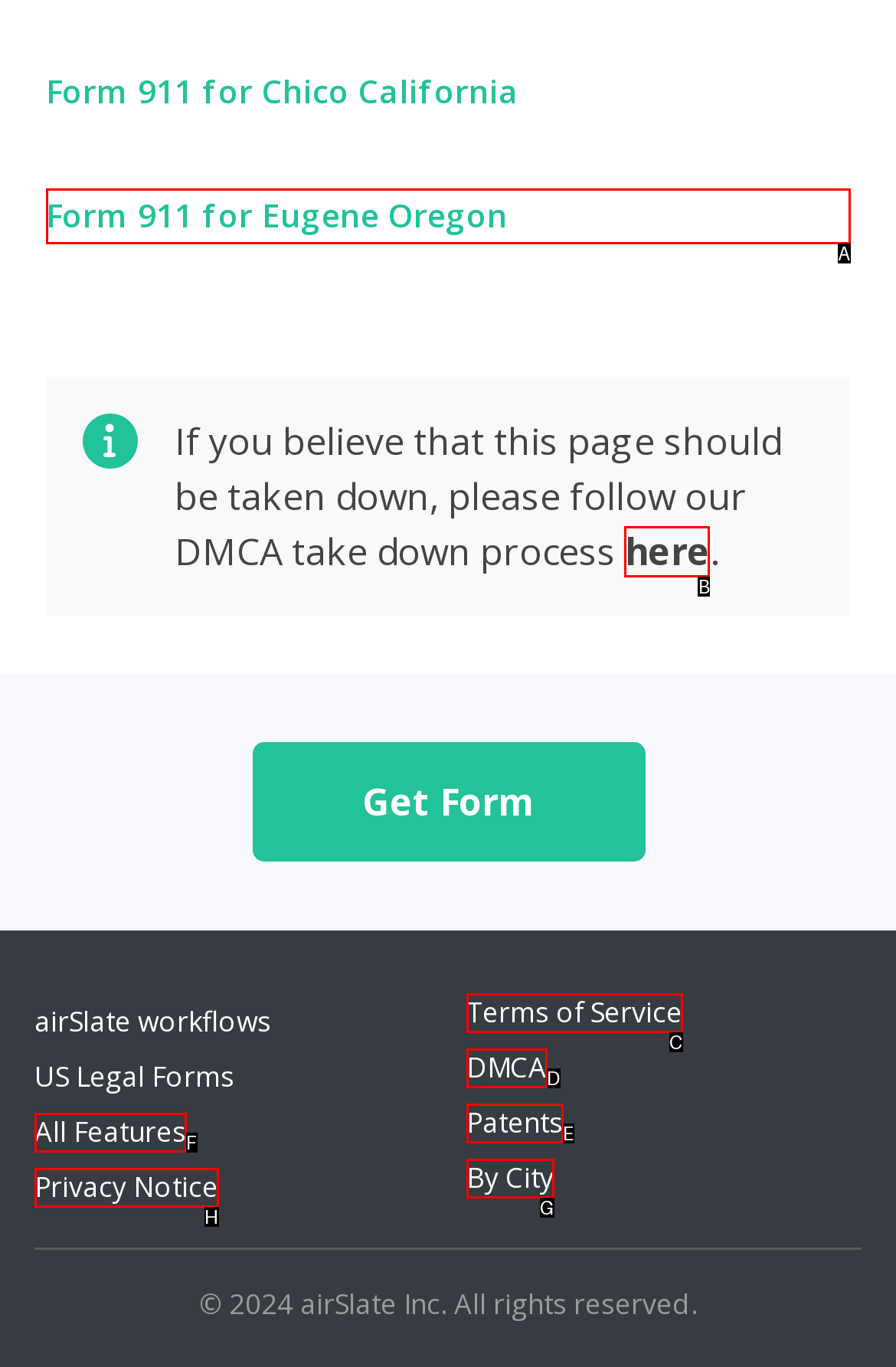Determine the letter of the UI element that you need to click to perform the task: Follow the DMCA take down process.
Provide your answer with the appropriate option's letter.

B